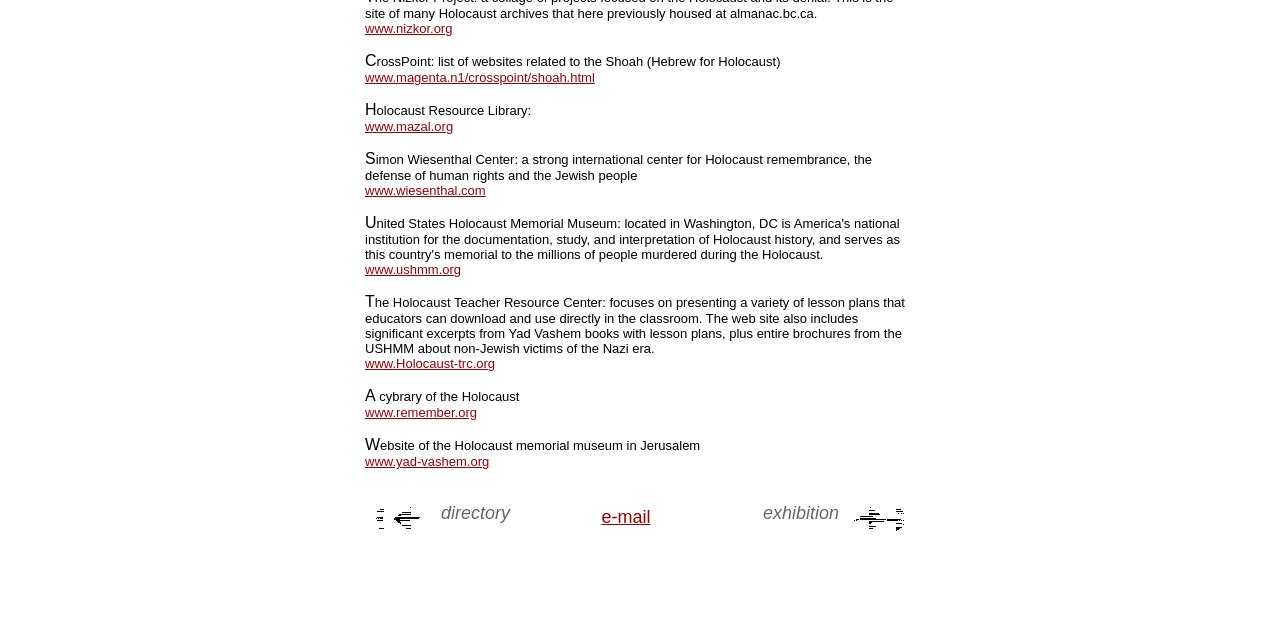Based on the provided description, "www.wiesenthal.com", find the bounding box of the corresponding UI element in the screenshot.

[0.285, 0.286, 0.379, 0.309]